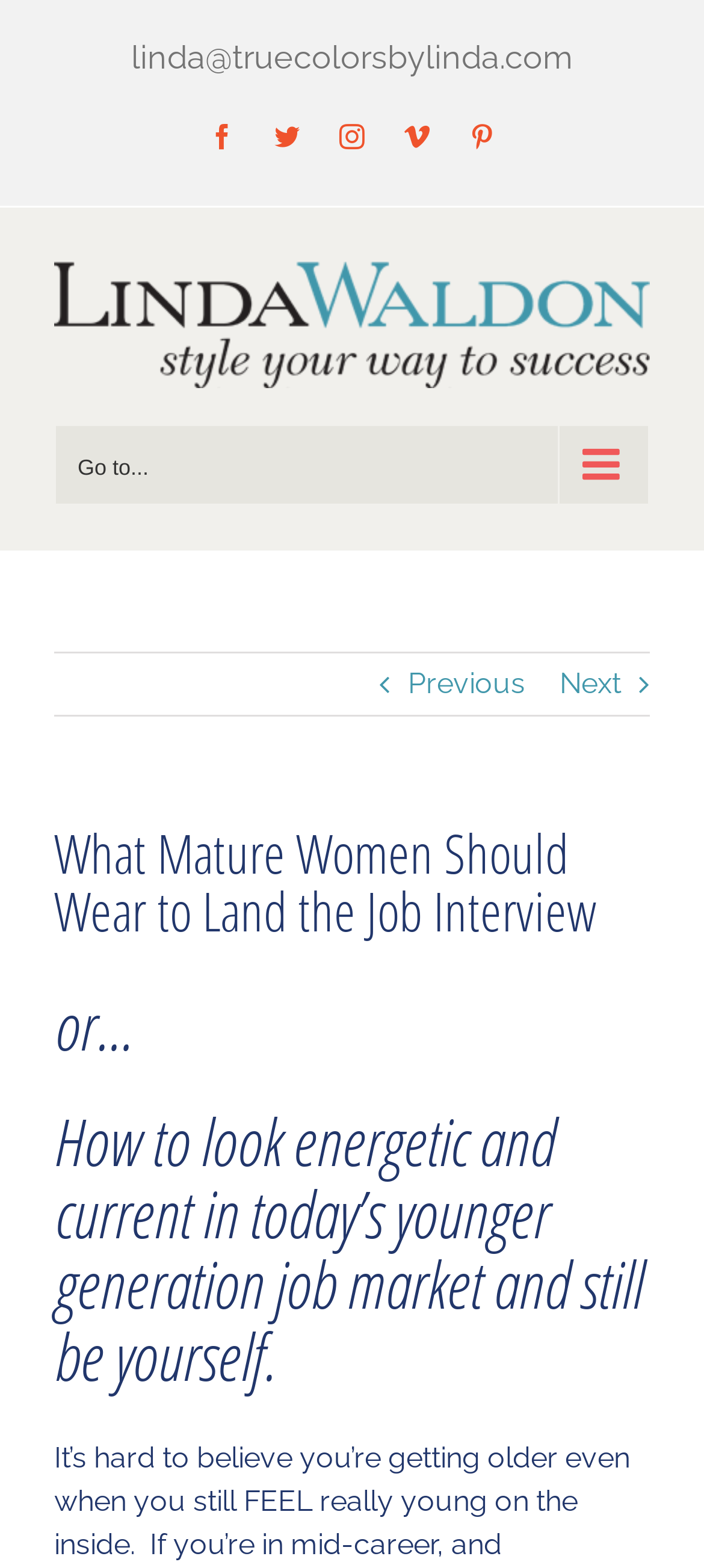Given the element description: "News", predict the bounding box coordinates of this UI element. The coordinates must be four float numbers between 0 and 1, given as [left, top, right, bottom].

None